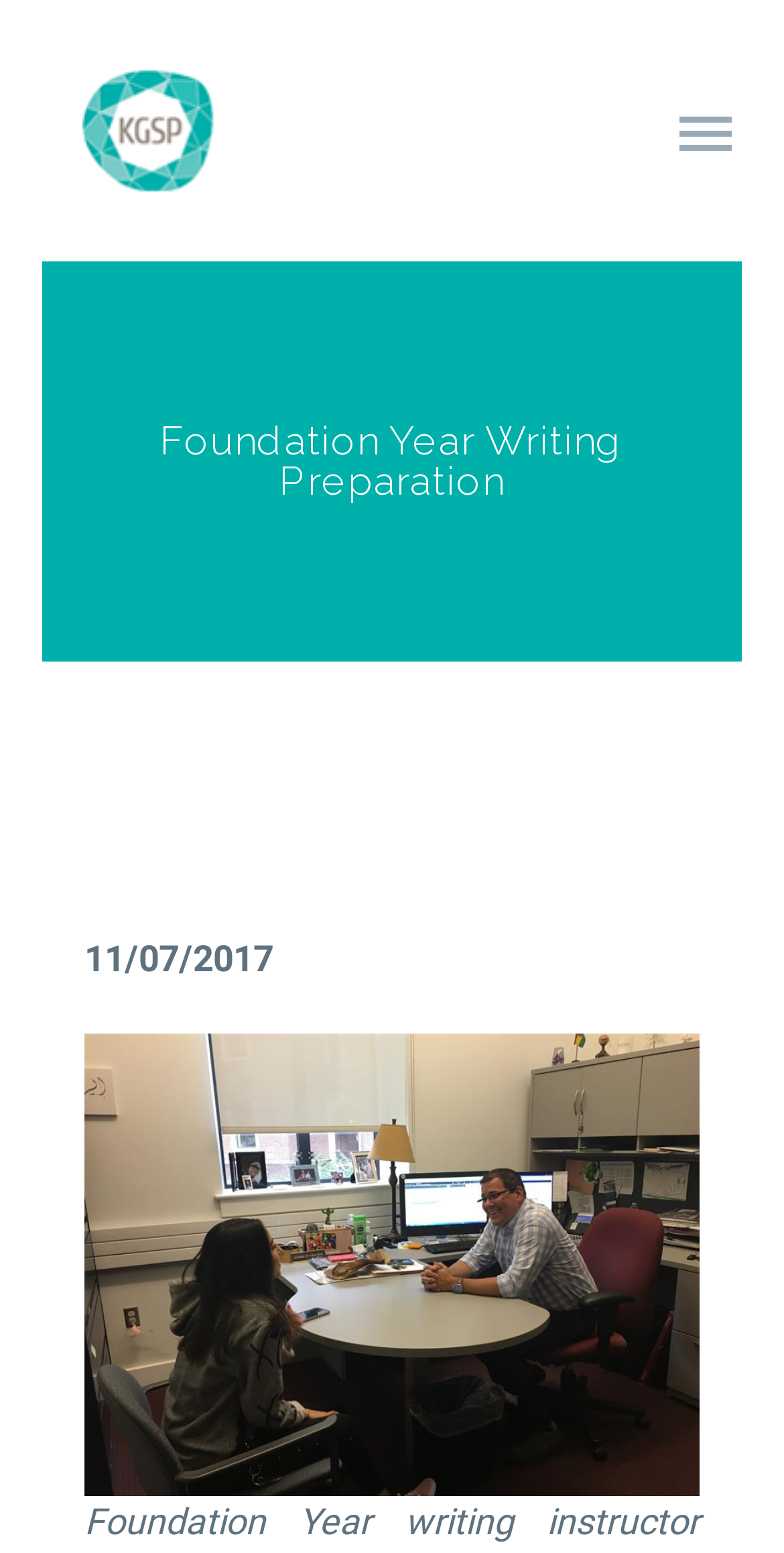Find the bounding box coordinates for the HTML element specified by: "FAQ".

[0.056, 0.457, 0.944, 0.524]